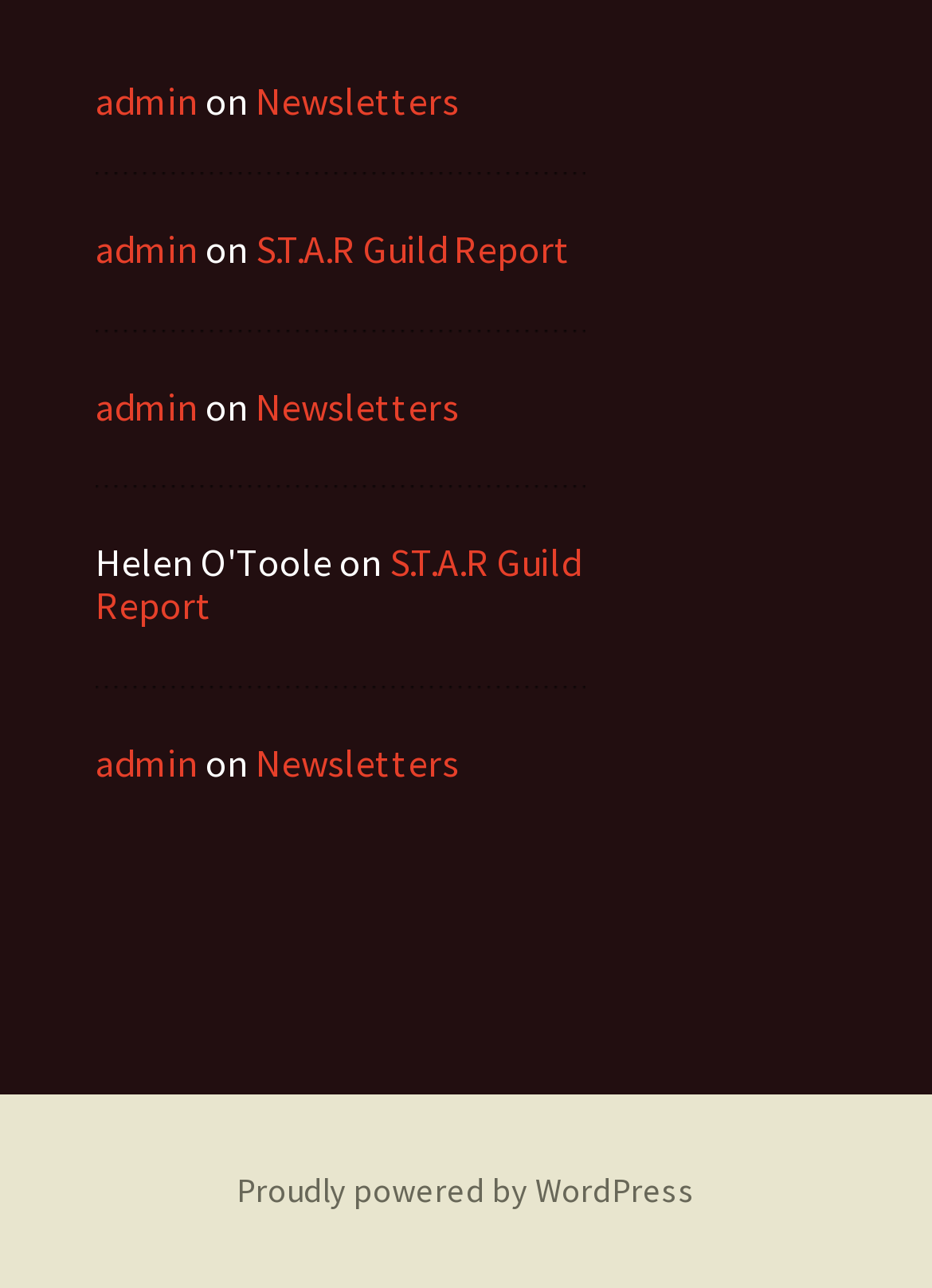Could you provide the bounding box coordinates for the portion of the screen to click to complete this instruction: "visit WordPress page"?

[0.254, 0.907, 0.746, 0.94]